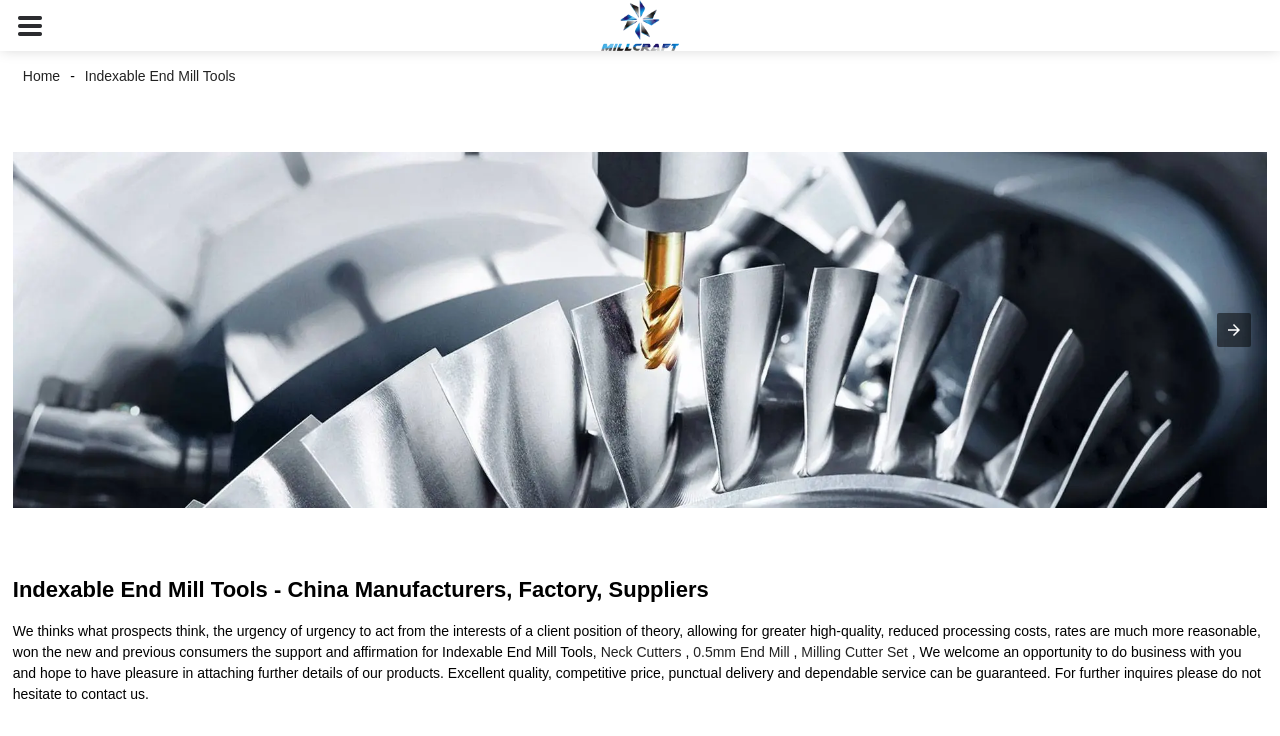Analyze the image and give a detailed response to the question:
What is the tone of the factory's message?

The tone of the factory's message can be inferred from the text that says 'We welcome an opportunity to do business with you and hope to have pleasure in attaching further details of our products.' This tone is friendly and welcoming, indicating that the factory is open to new business opportunities.